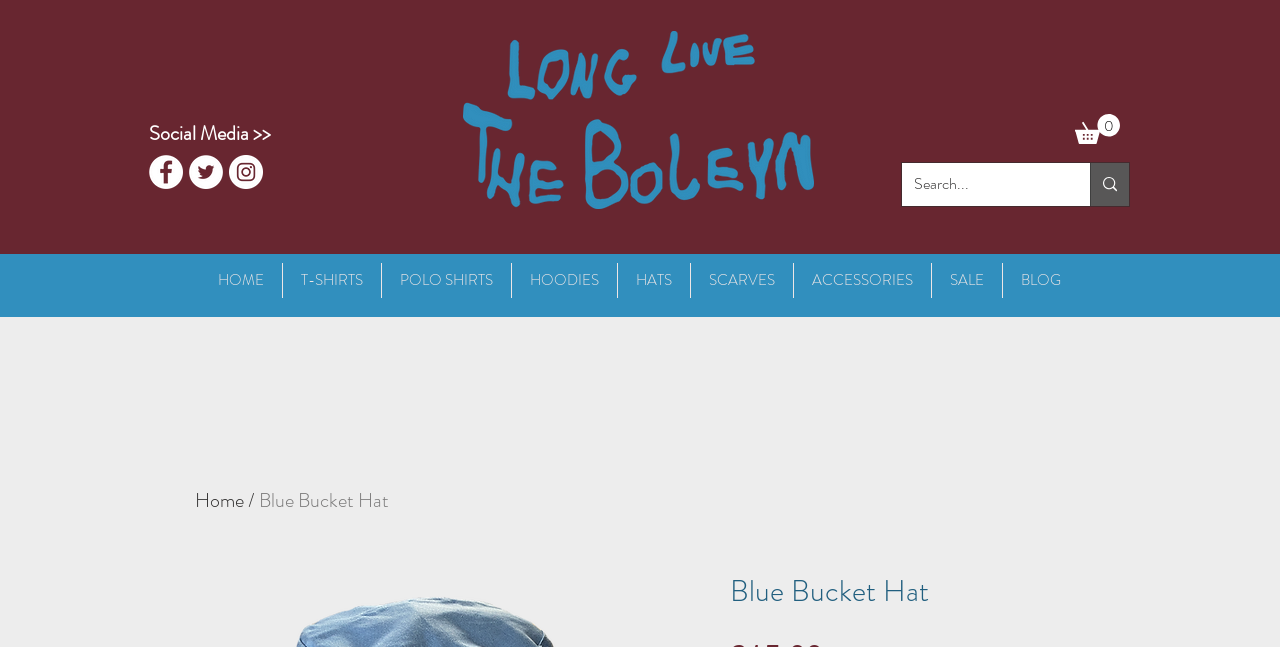Using the information from the screenshot, answer the following question thoroughly:
How many navigation links are available?

I counted the number of navigation links by looking at the 'Site' navigation section, which contains links to HOME, T-SHIRTS, POLO SHIRTS, HOODIES, HATS, SCARVES, ACCESSORIES, SALE, and BLOG.